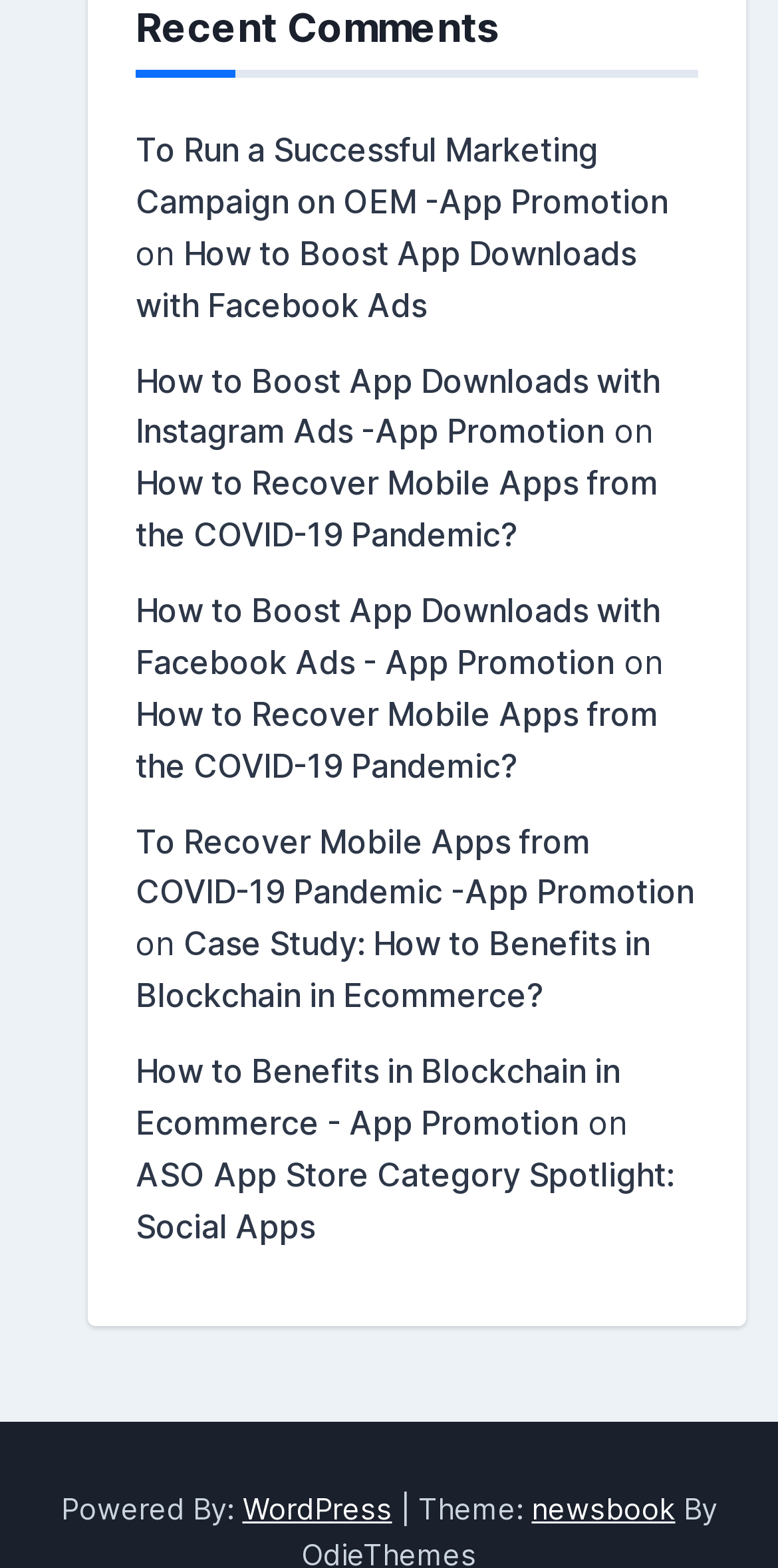Answer the question using only a single word or phrase: 
What is the purpose of the webpage?

App promotion and marketing